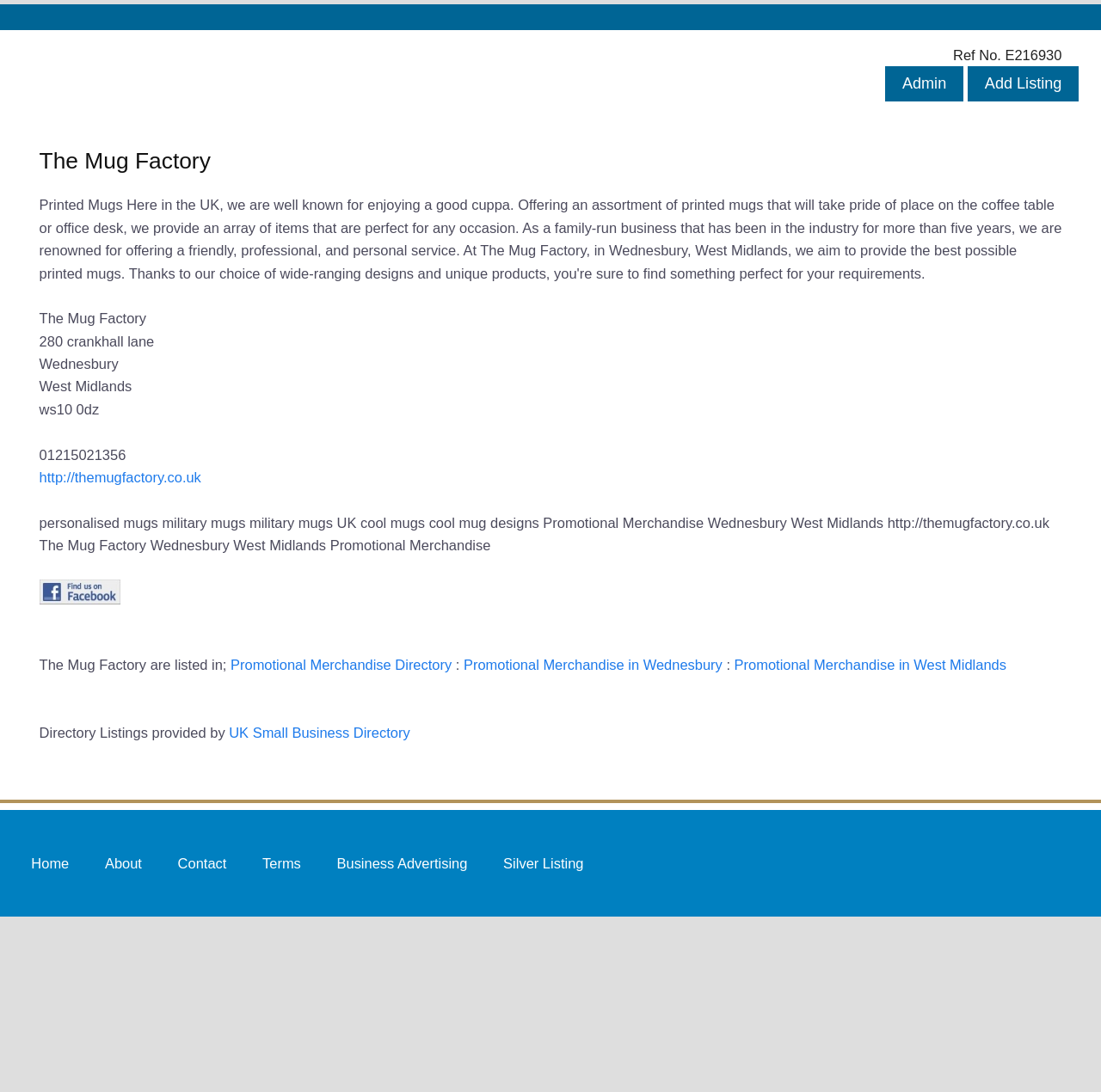Please determine the bounding box coordinates of the clickable area required to carry out the following instruction: "View Promotional Merchandise in West Midlands". The coordinates must be four float numbers between 0 and 1, represented as [left, top, right, bottom].

[0.667, 0.602, 0.914, 0.616]